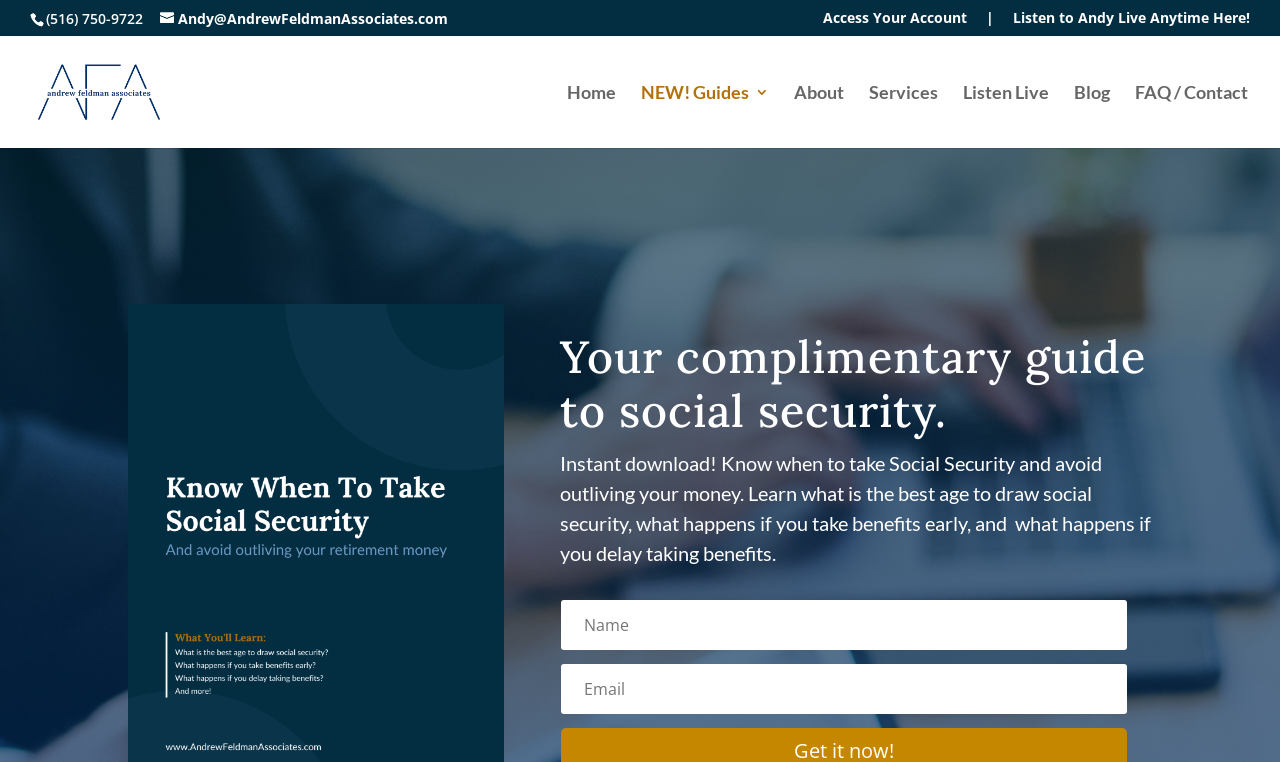What is the headline of the webpage?

Your complimentary guide to social security.